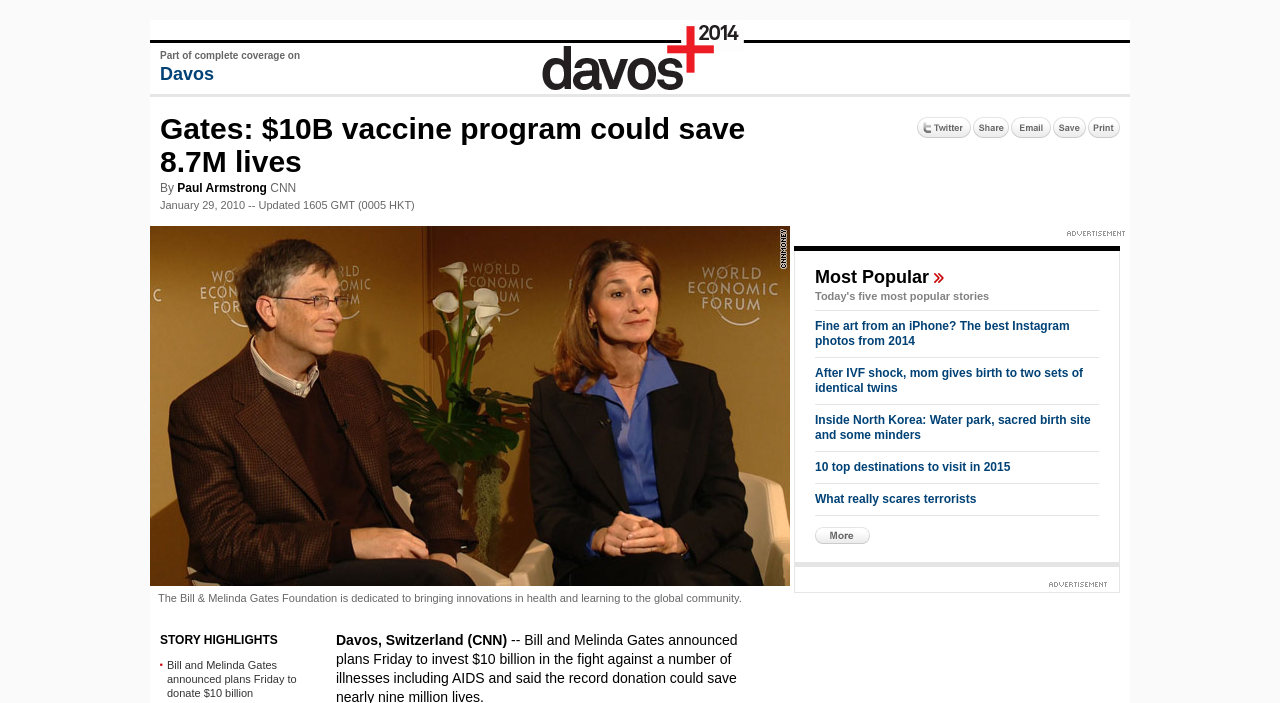Locate the bounding box coordinates of the region to be clicked to comply with the following instruction: "Explore the article about fine art from an iPhone". The coordinates must be four float numbers between 0 and 1, in the form [left, top, right, bottom].

[0.637, 0.454, 0.836, 0.495]